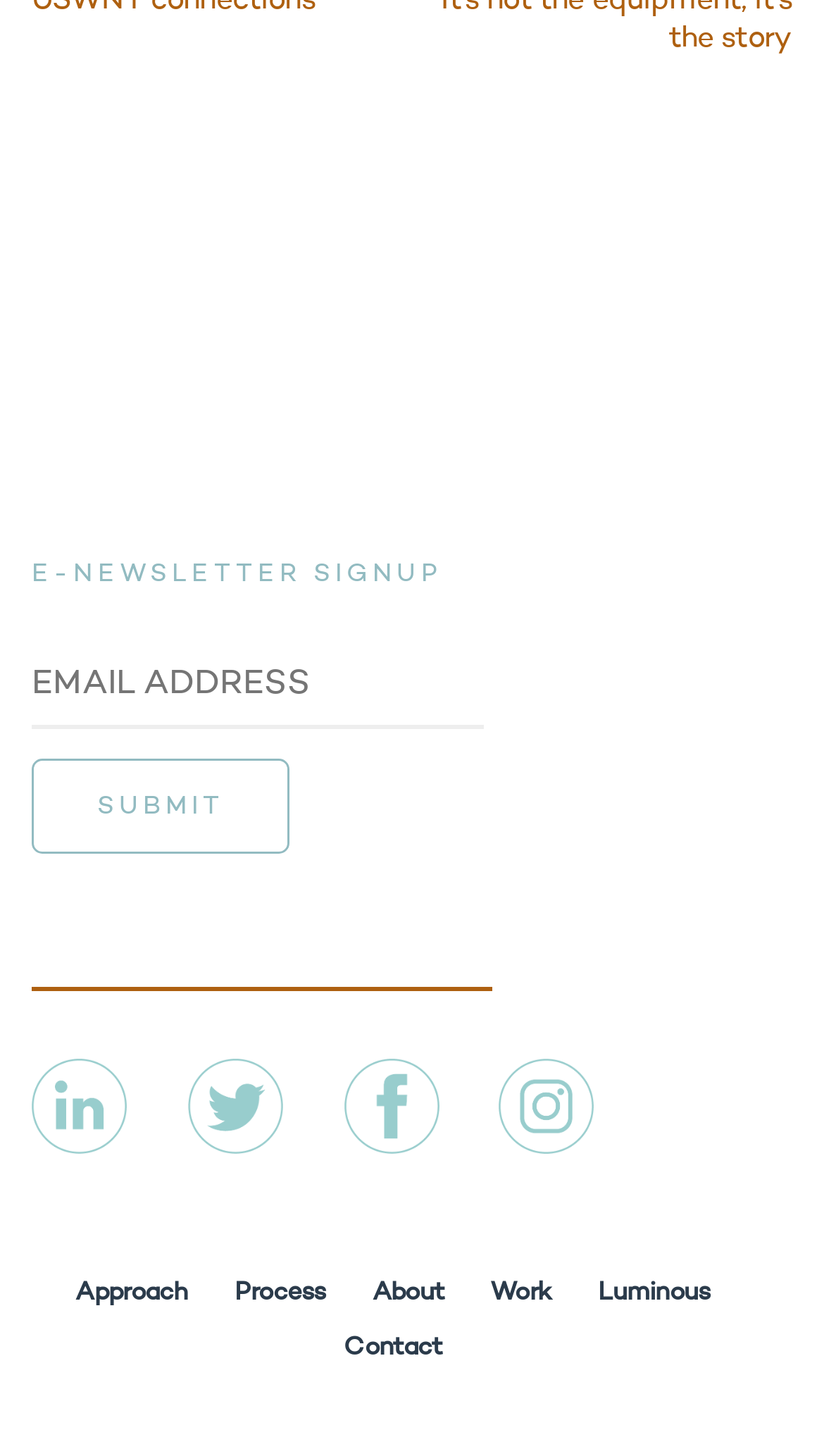Can you pinpoint the bounding box coordinates for the clickable element required for this instruction: "Visit LinkedIn page"? The coordinates should be four float numbers between 0 and 1, i.e., [left, top, right, bottom].

[0.038, 0.777, 0.154, 0.797]